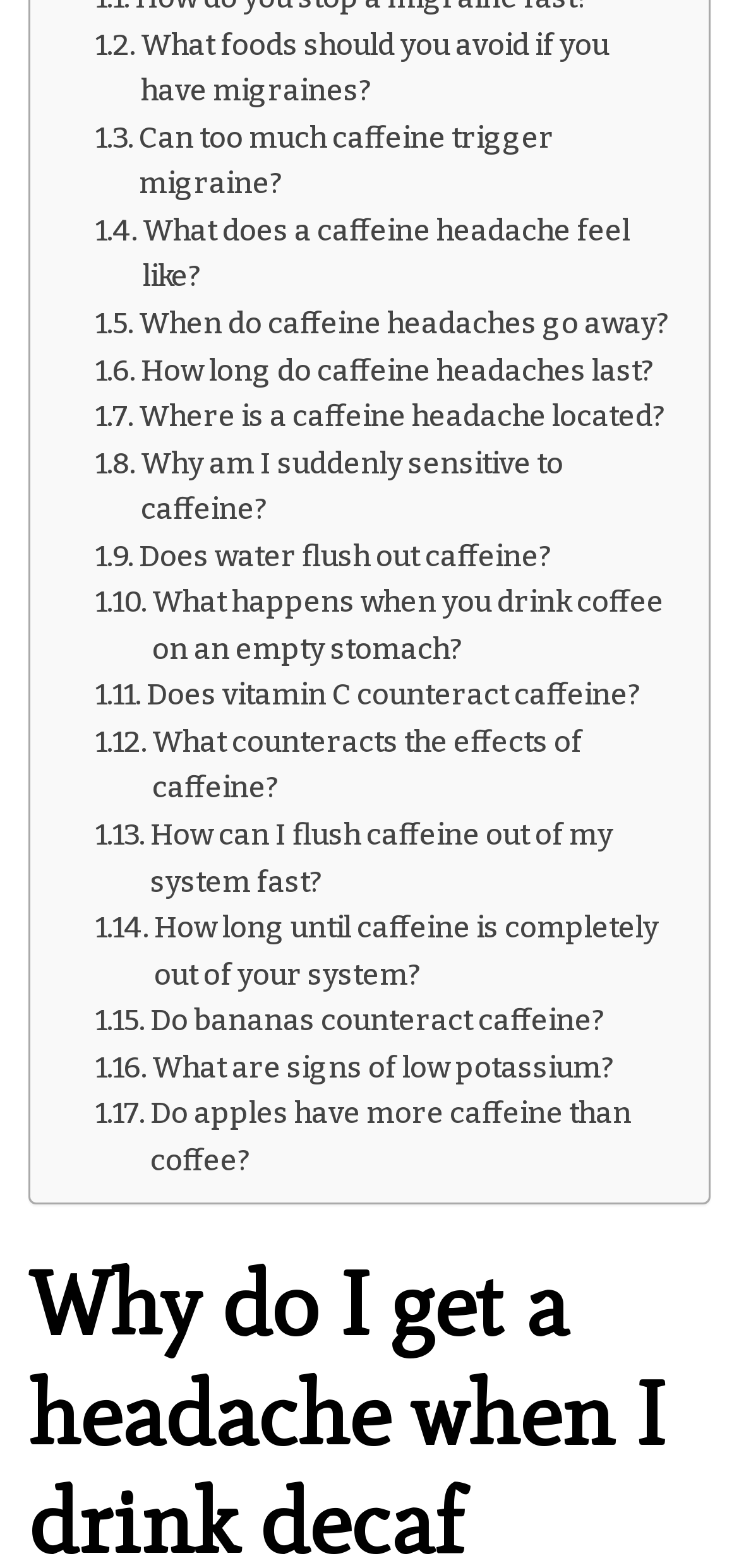Locate the bounding box coordinates of the element you need to click to accomplish the task described by this instruction: "Find out what a caffeine headache feels like".

[0.129, 0.133, 0.908, 0.192]